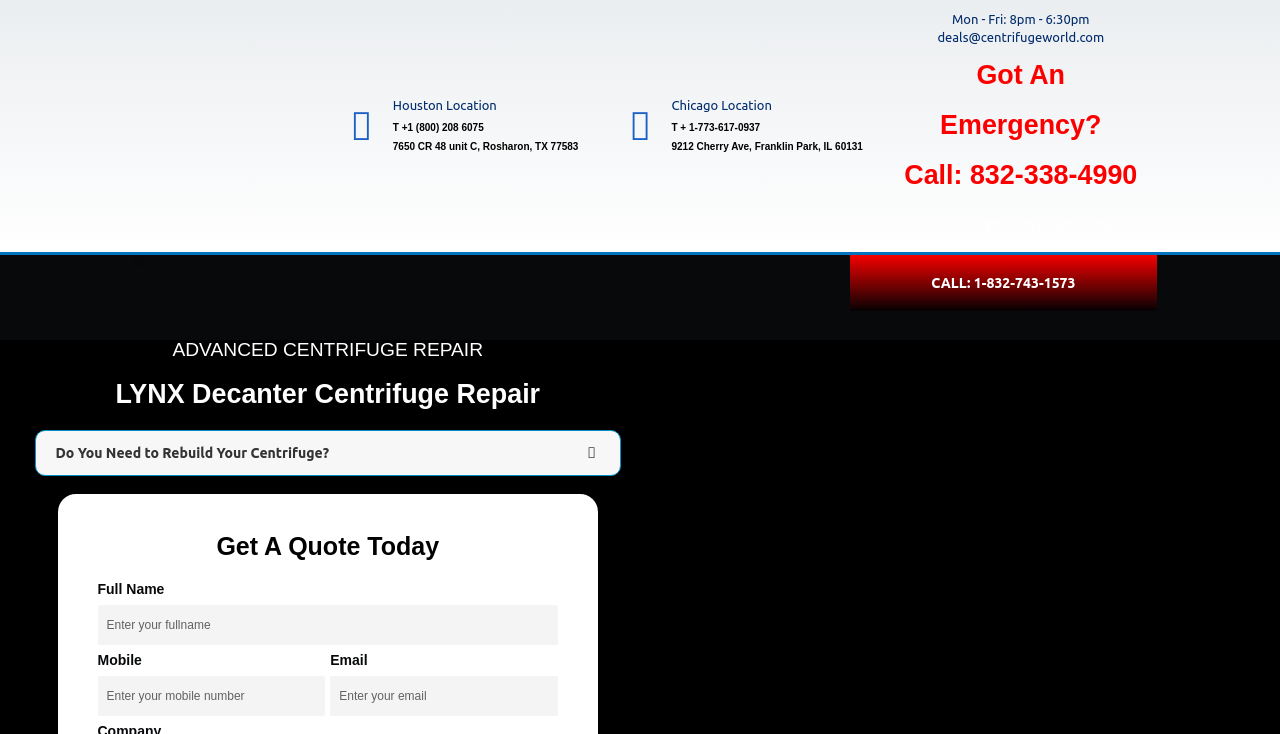Specify the bounding box coordinates (top-left x, top-left y, bottom-right x, bottom-right y) of the UI element in the screenshot that matches this description: Youtube

[0.767, 0.301, 0.783, 0.33]